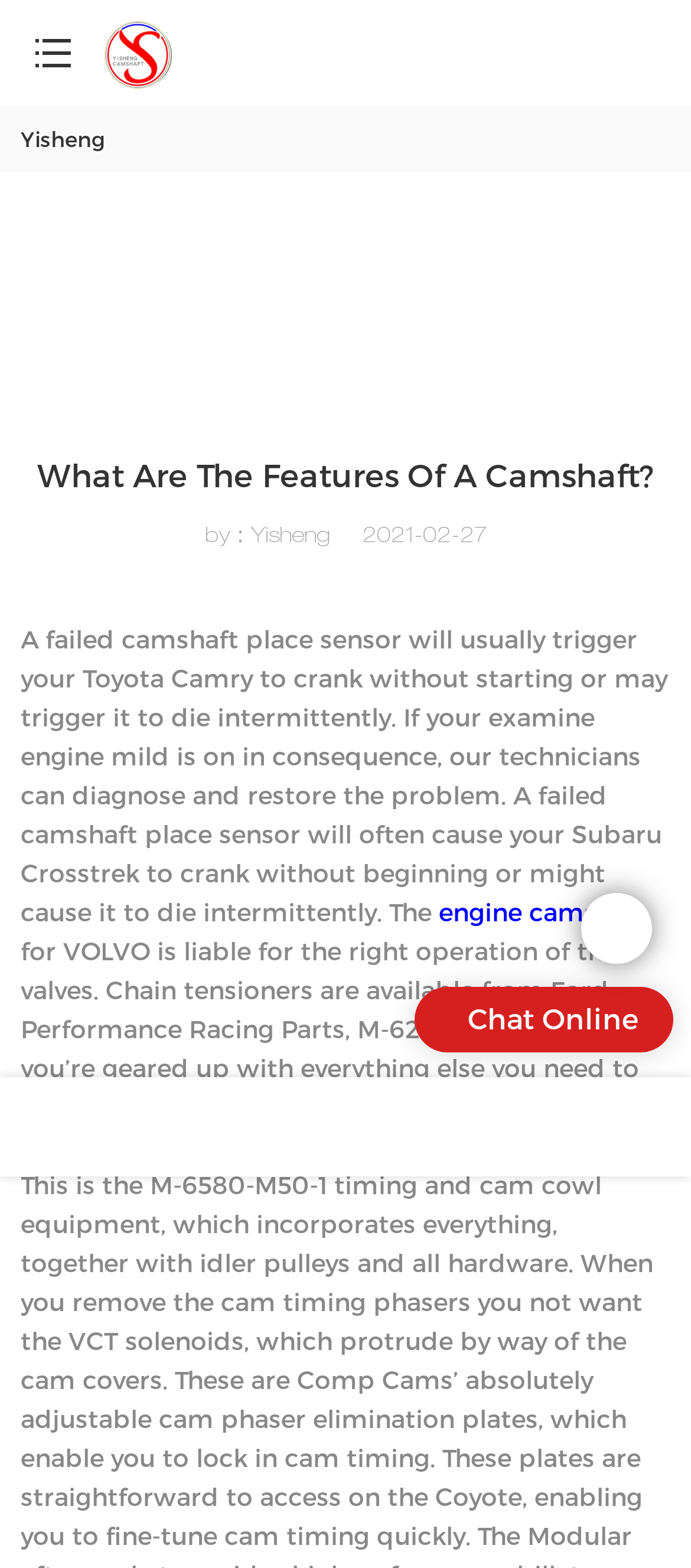Find the bounding box of the UI element described as follows: "engine camshaft".

[0.635, 0.572, 0.935, 0.591]